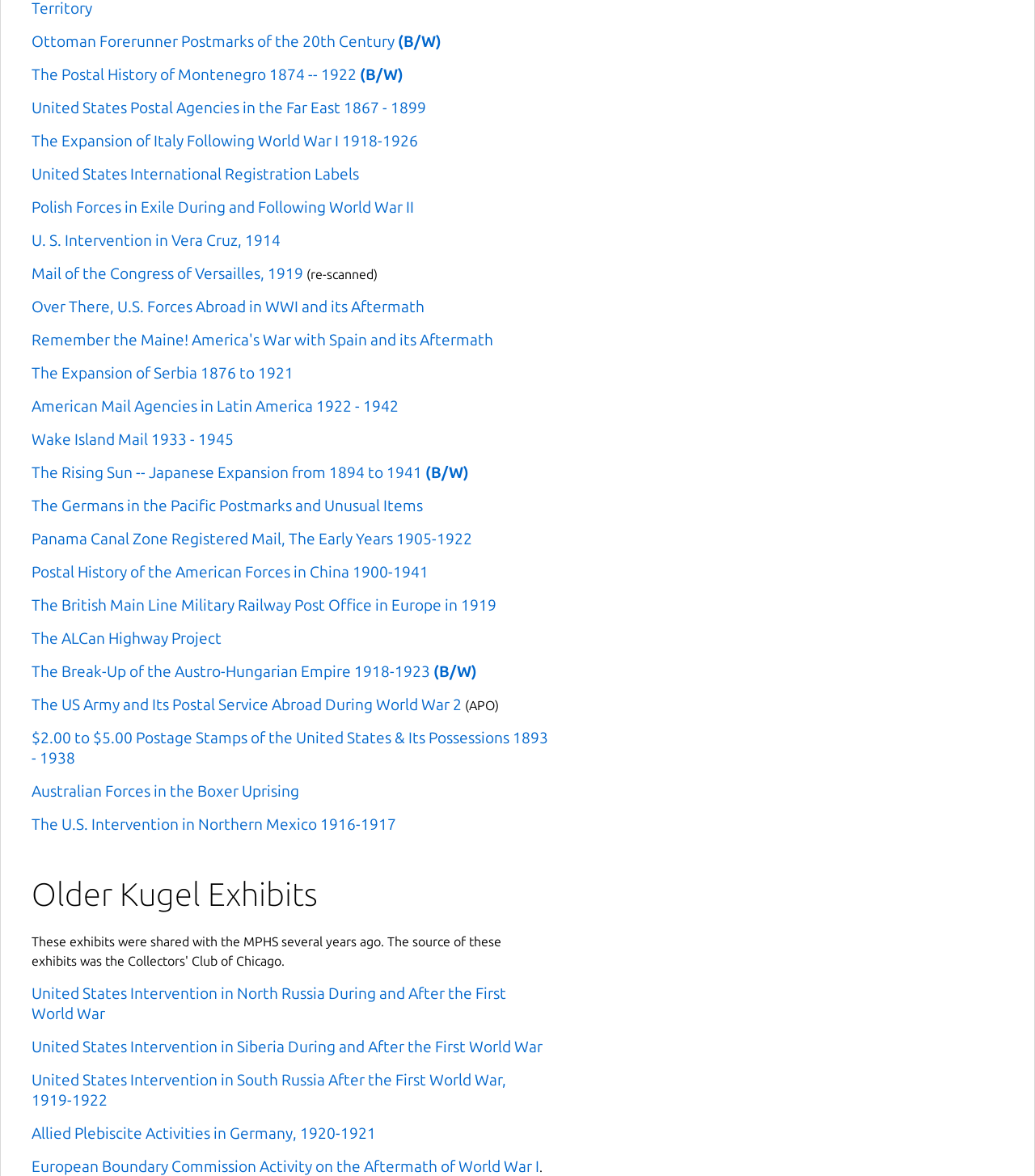Kindly determine the bounding box coordinates of the area that needs to be clicked to fulfill this instruction: "Discover United States Intervention in North Russia During and After the First World War".

[0.031, 0.837, 0.489, 0.869]